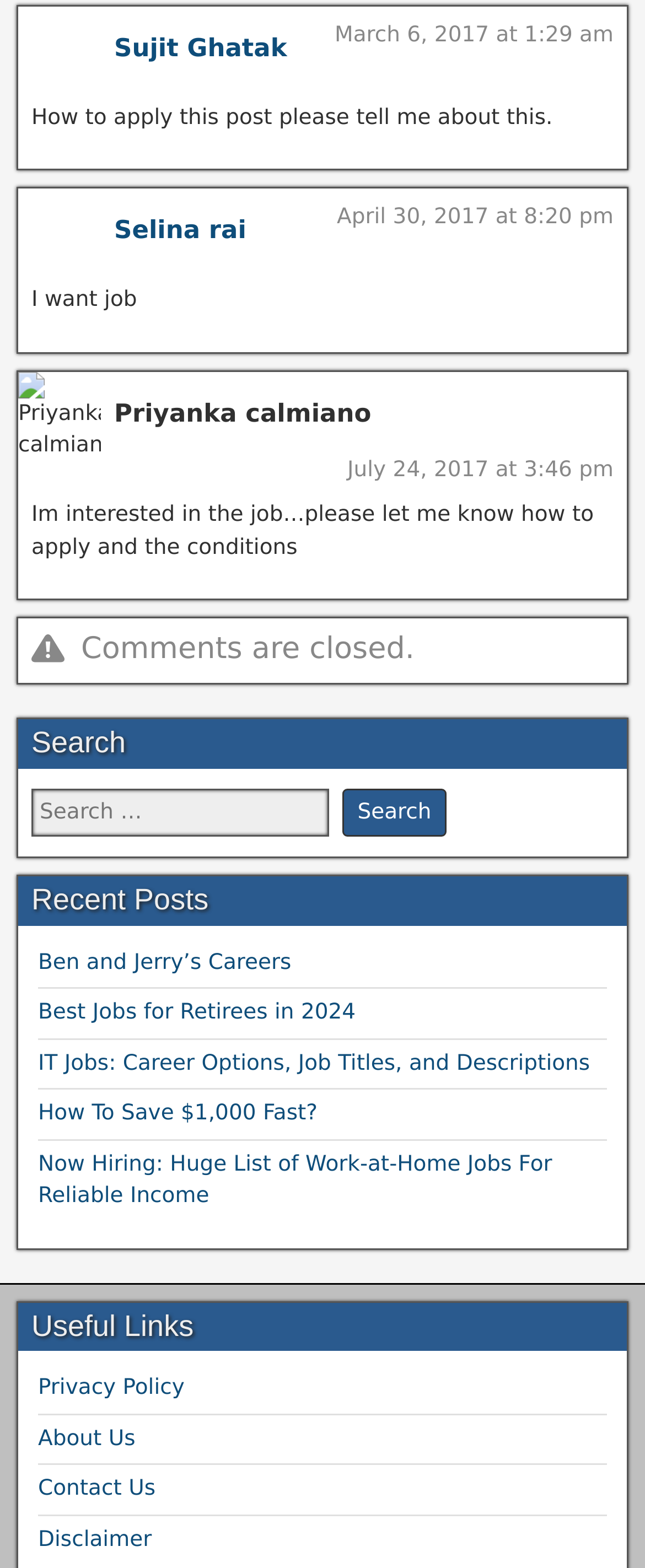What is the topic of the first recent post?
Answer with a single word or phrase, using the screenshot for reference.

Ben and Jerry’s Careers